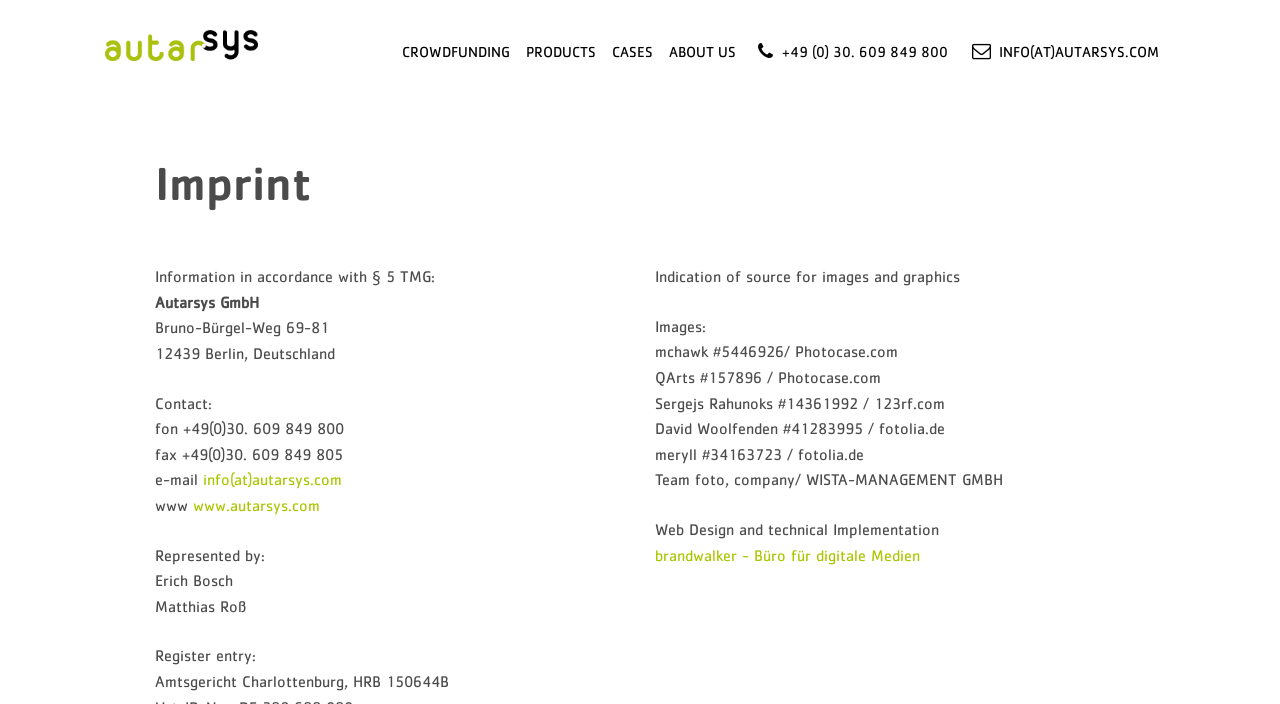Give a detailed overview of the webpage's appearance and contents.

The webpage is an imprint page for Autarsys, a company that provides information about its contact details, representatives, and legal information. 

At the top left corner, there is a logo of Autarsys, which is an image linked to the company's homepage. Next to the logo, there are five navigation links: CROWDFUNDING, PRODUCTS, CASES, ABOUT US, and a phone number with a plus sign (+49 (0) 30. 609 849 800) and an email address (info(at)autarsys.com).

Below the navigation links, there is a heading "Imprint" followed by a section that provides information in accordance with § 5 TMG. This section includes the company's name, address, contact details, and representatives. 

On the right side of the page, there is a section that indicates the source of images and graphics used on the website. This section lists the names of photographers and the websites where the images were obtained from.

At the bottom of the page, there is a section that credits the web design and technical implementation to brandwalker, a digital media agency.